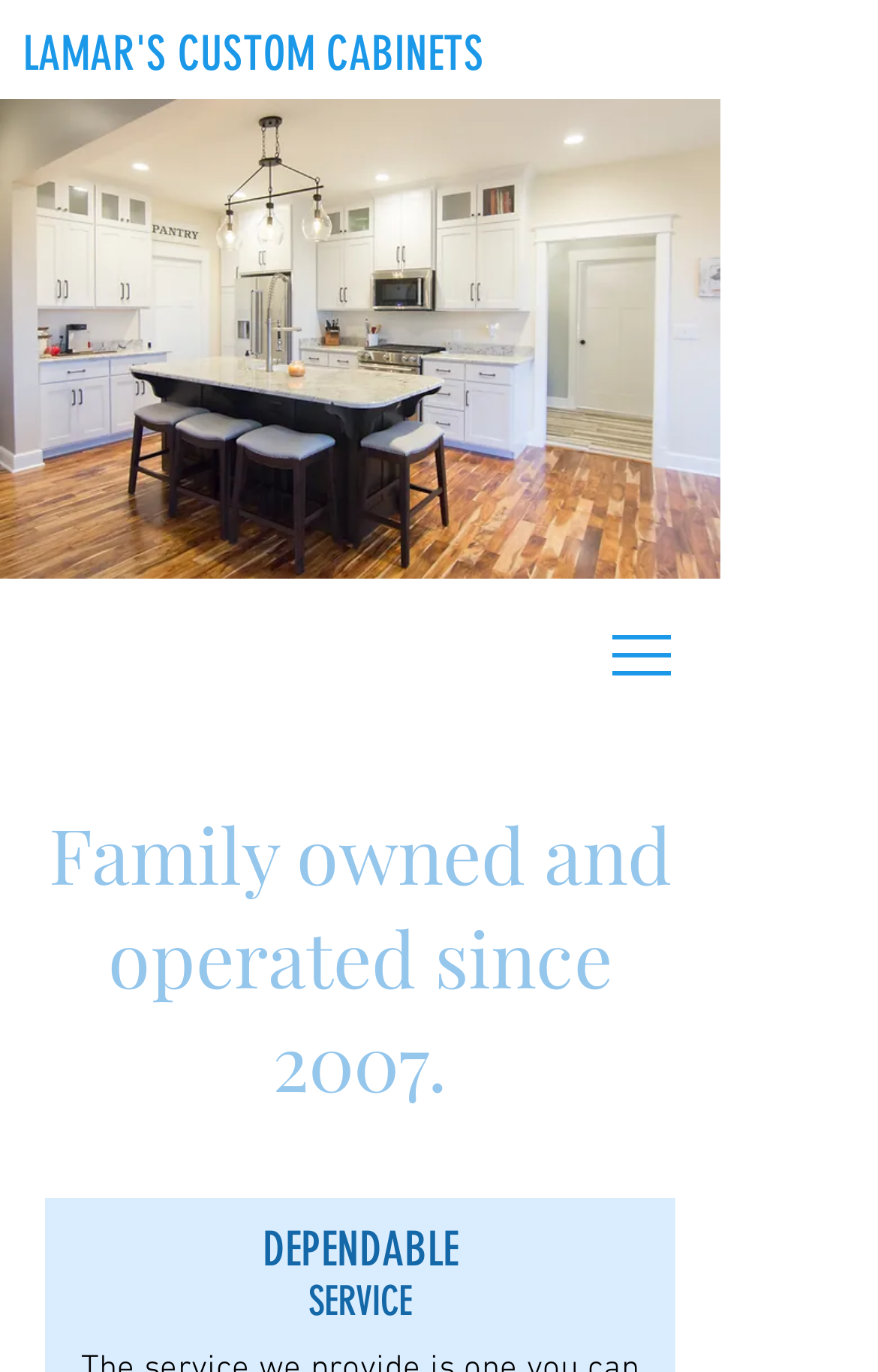Using the element description LAMAR'S CUSTOM CABINETS, predict the bounding box coordinates for the UI element. Provide the coordinates in (top-left x, top-left y, bottom-right x, bottom-right y) format with values ranging from 0 to 1.

[0.026, 0.018, 0.551, 0.059]